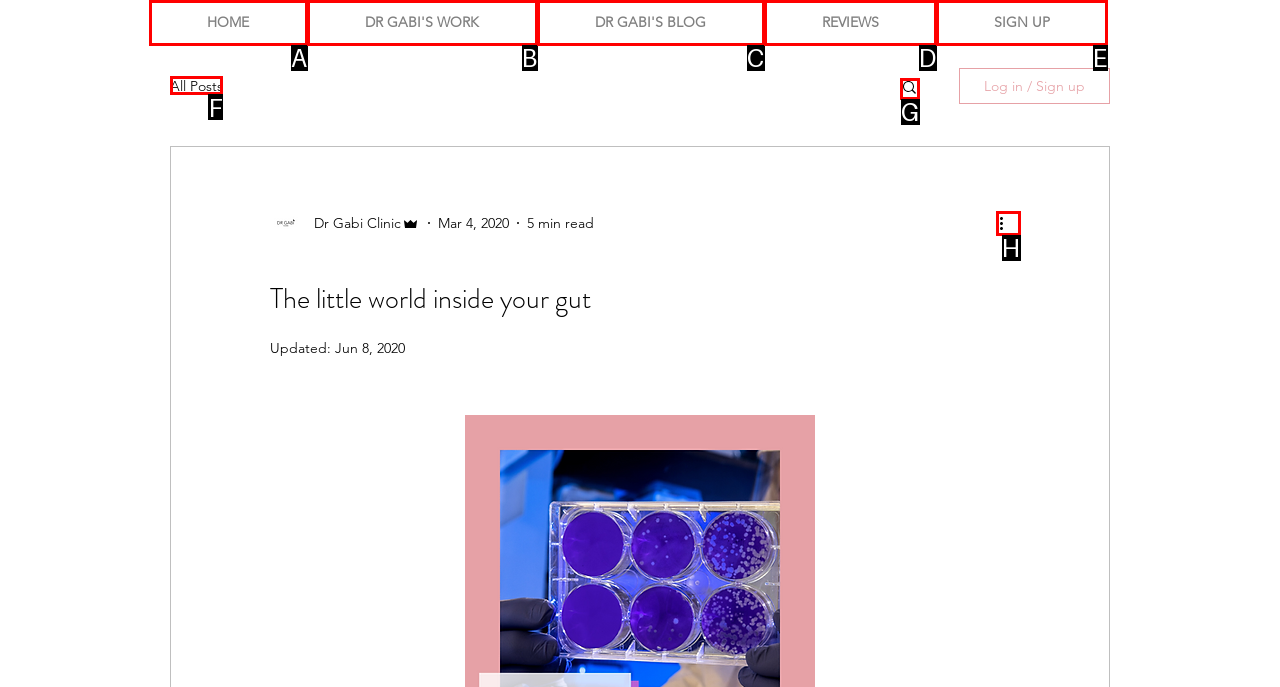Determine the letter of the UI element I should click on to complete the task: Check the 'LATEST' news from the provided choices in the screenshot.

None